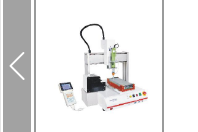Create an extensive caption that includes all significant details of the image.

This image showcases an advanced auto-screwdriving machine, a sophisticated piece of equipment designed for automated screw assembly. The machine features a compact structure with a mounted robotic arm that is capable of precision tasks. It is equipped with a user-friendly control interface, visible on the left side of the image, facilitating easy operation and programming.

The auto-screwdriving machine is known for its speed, achieving maximum velocities up to 600 mm/sec, making it efficient for various applications. Its design emphasizes high precision, boasting a repeat positioning accuracy of ± 0.02 mm. This versatility allows it to handle different types of operations, including dispensing and visual inspection in fields like PCB assembly. 

Additionally, the machine supports a maximum load of 10 kg on the table and 5 kg on the Z-axis, all while maintaining a lightweight footprint of less than 50 kg, ideal for desktop use. Enhanced with advanced programming capabilities, it accommodates a variety of automation functions and can form complex systems at a lower cost, ensuring adaptability in various industrial environments.